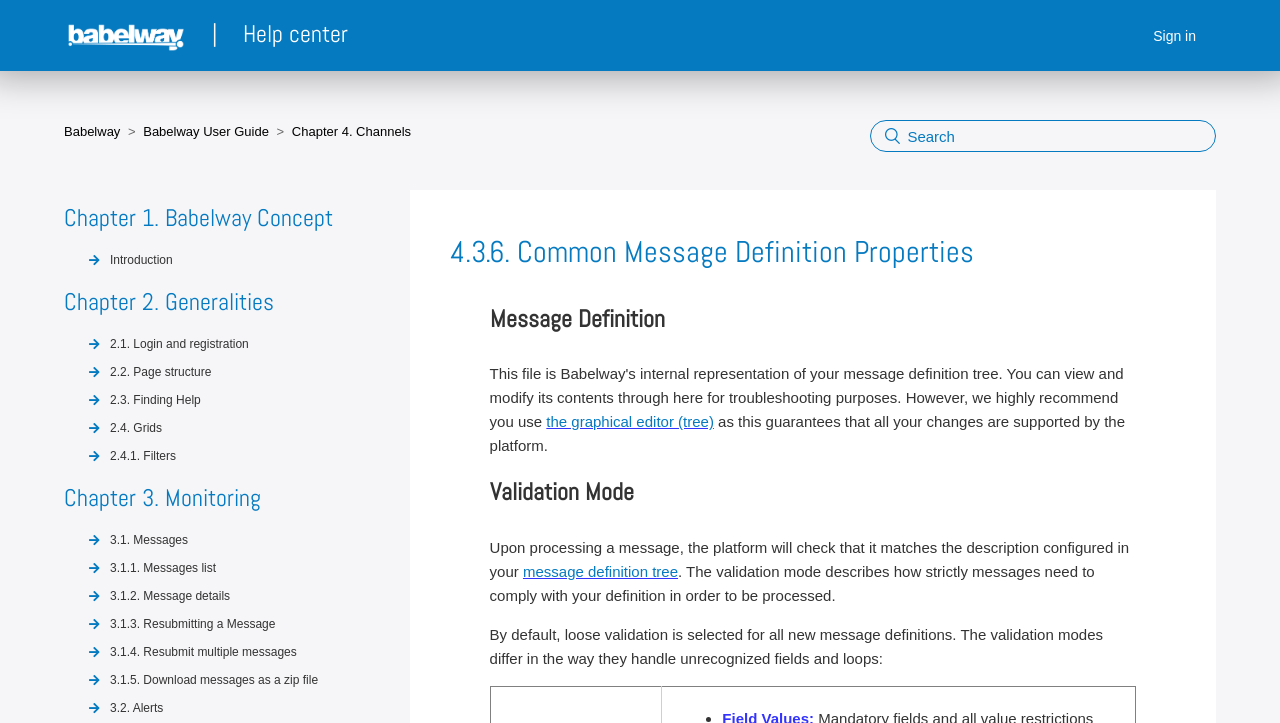Based on the element description: "3.1. Messages", identify the UI element and provide its bounding box coordinates. Use four float numbers between 0 and 1, [left, top, right, bottom].

[0.086, 0.728, 0.147, 0.766]